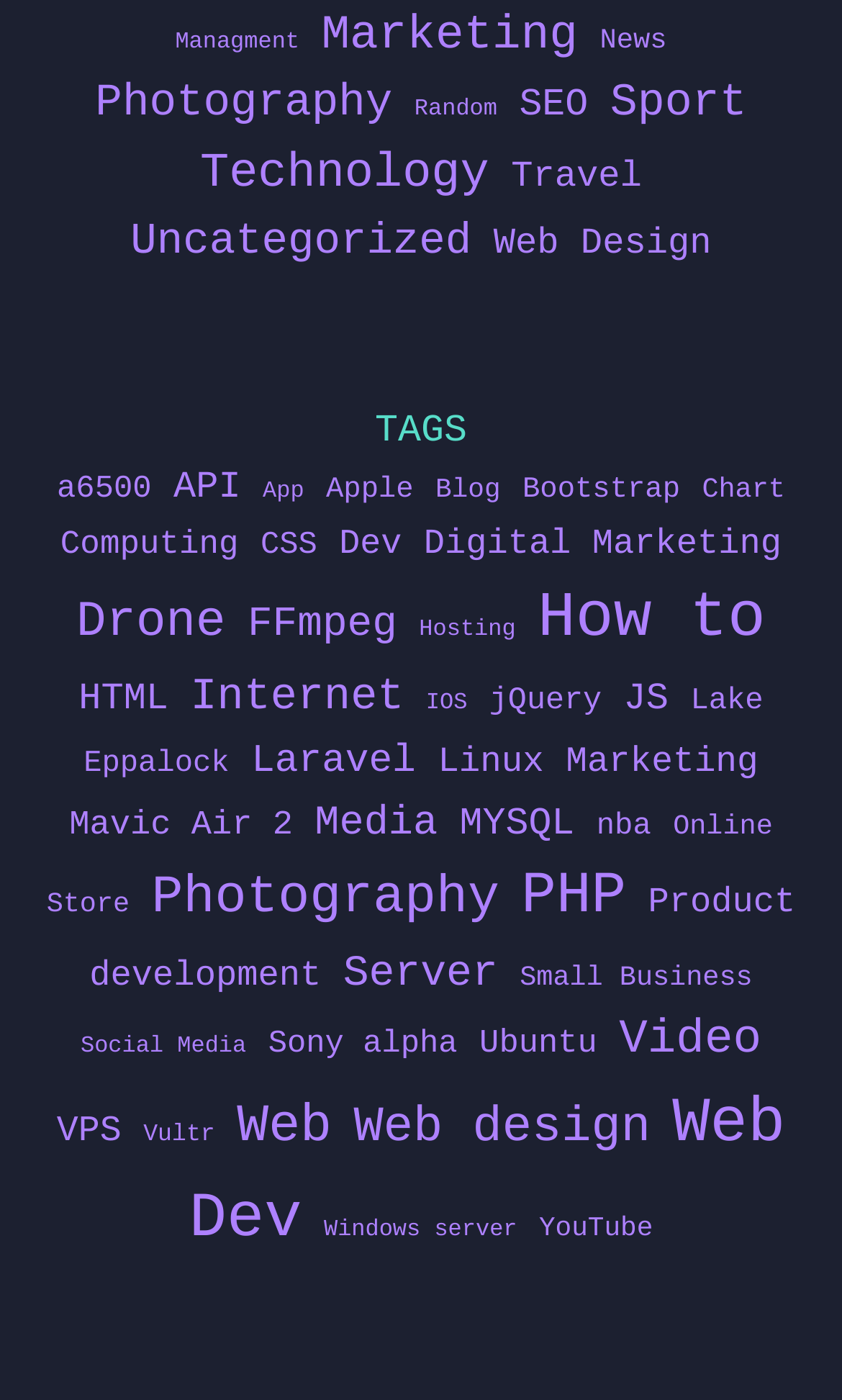Provide a brief response to the question using a single word or phrase: 
What is the topic with the fewest items?

Random